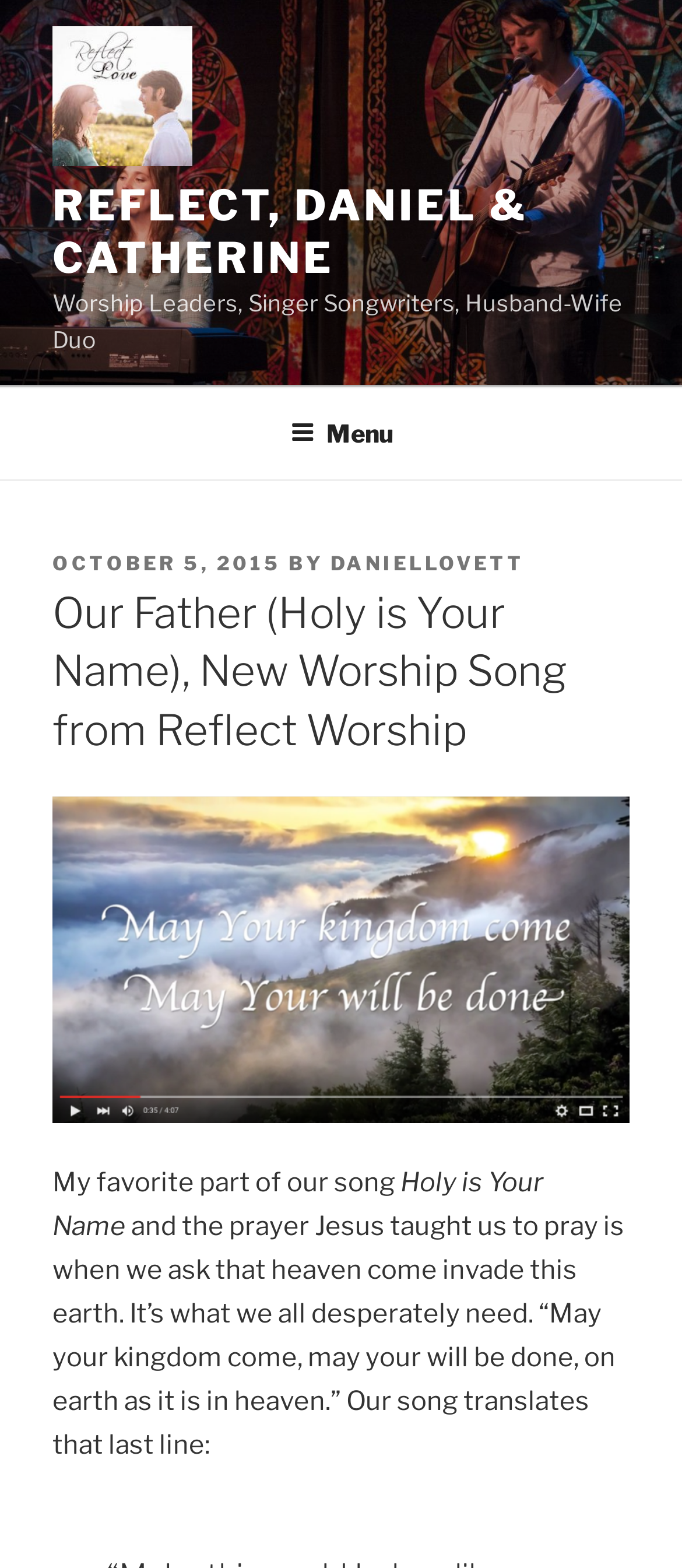Summarize the contents and layout of the webpage in detail.

The webpage appears to be a blog post or article about a new worship song called "Our Father (Holy is Your Name)" from Reflect Worship. At the top of the page, there is a link to the authors, Reflect, Daniel & Catherine, accompanied by an image. Below this, there is a brief description of the authors as worship leaders, singer-songwriters, and a husband-wife duo.

The main content of the page is divided into sections. The top section has a navigation menu with a button labeled "Menu" that expands to reveal a dropdown menu. Below this, there is a header section with a posted date, October 5, 2015, and the author's name, Daniellovett.

The main article begins with a heading that reads "Our Father (Holy is Your Name), New Worship Song from Reflect Worship". Following this, there is a link with an image that reads "May your kingdom come". The article then continues with a series of paragraphs, starting with the author's favorite part of the song, which is "Holy is Your Name". The text then discusses the prayer Jesus taught, which is about asking heaven to come to earth, and quotes a line from the song, "May your kingdom come, may your will be done, on earth as it is in heaven."